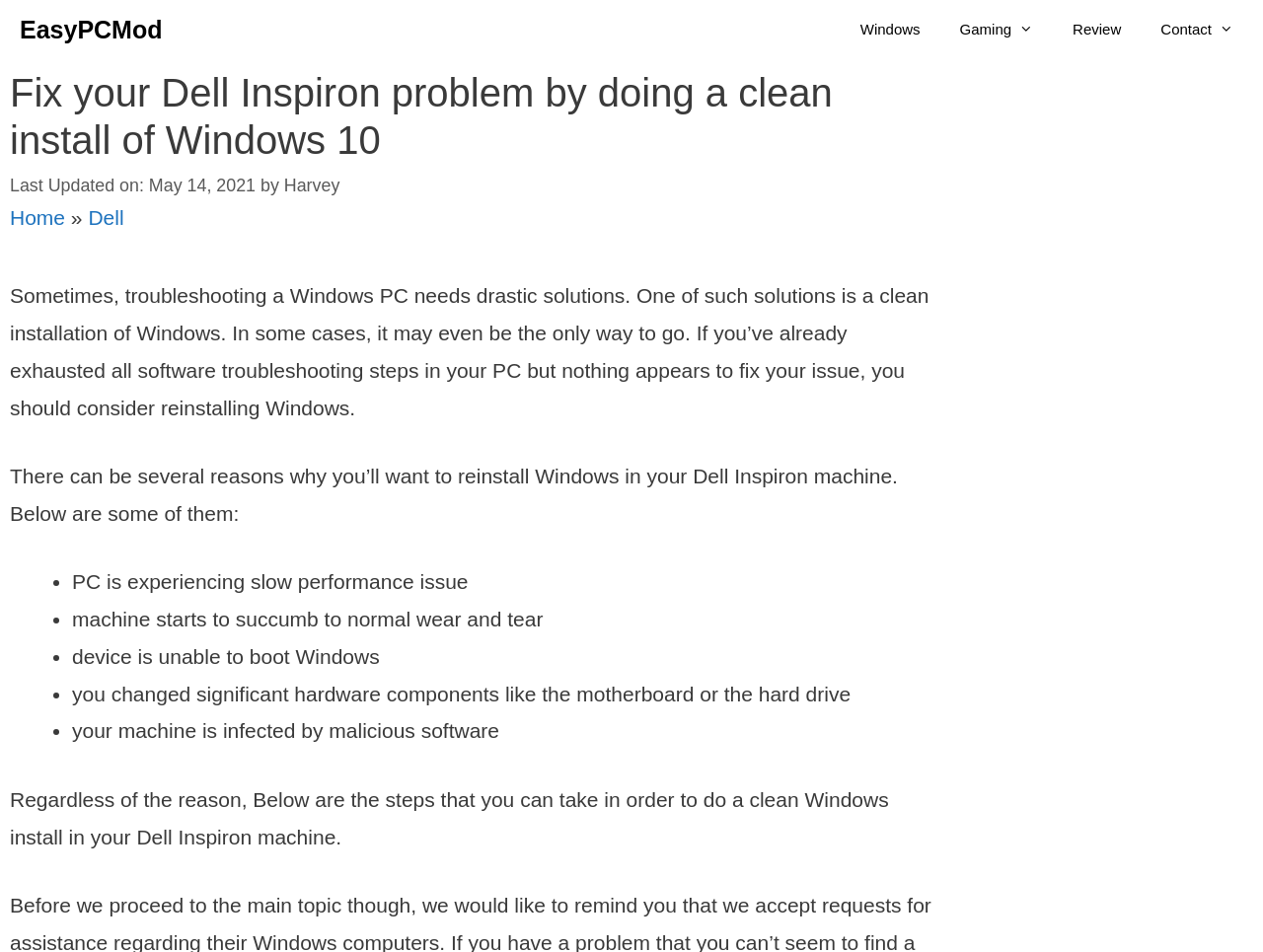Specify the bounding box coordinates for the region that must be clicked to perform the given instruction: "Click on the 'Harvey' link".

[0.225, 0.184, 0.269, 0.205]